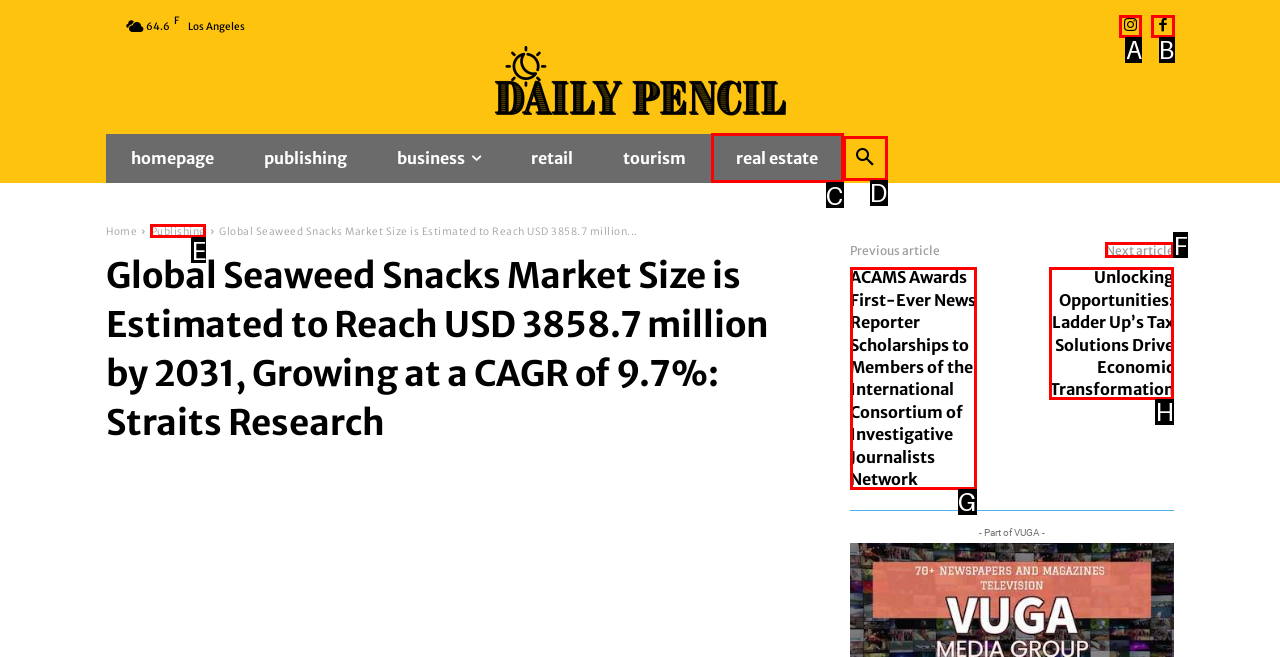Which UI element should you click on to achieve the following task: View the next article? Provide the letter of the correct option.

F